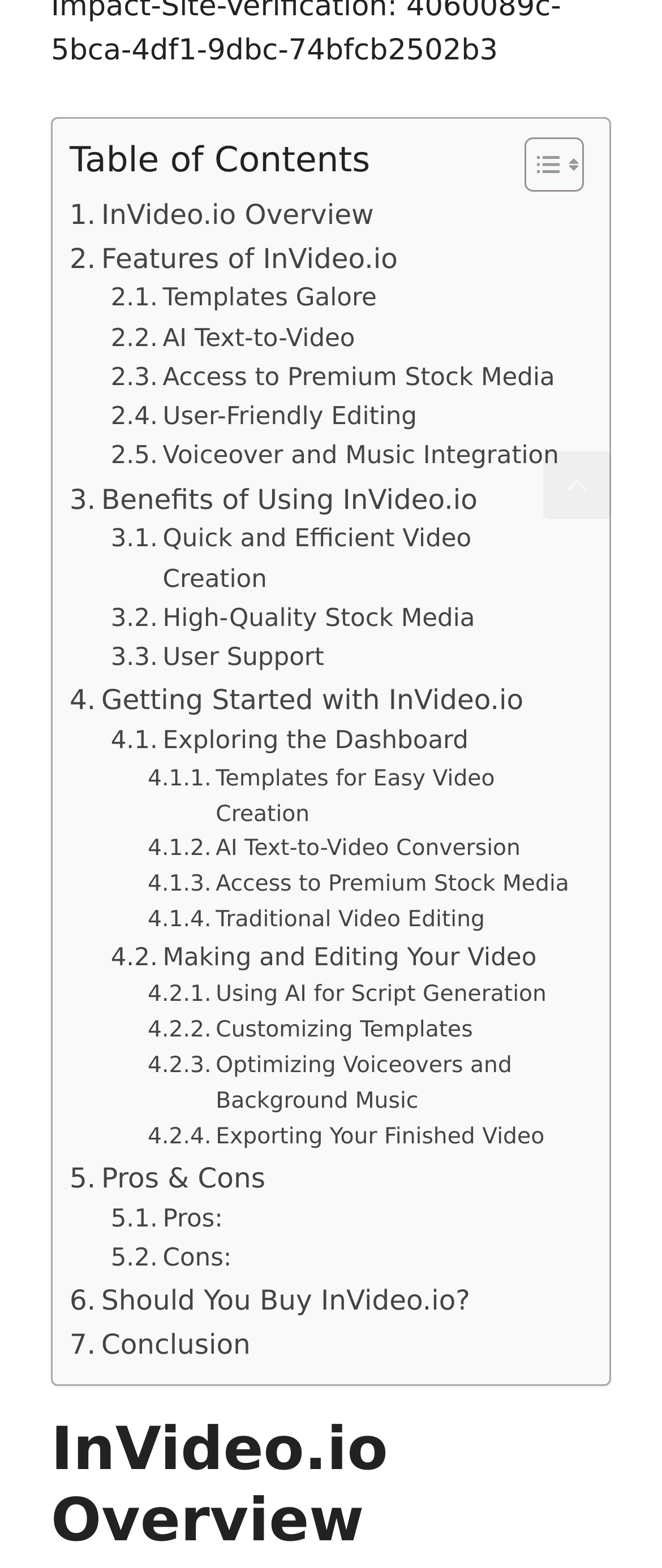Locate the bounding box coordinates of the area that needs to be clicked to fulfill the following instruction: "Scroll back to top". The coordinates should be in the format of four float numbers between 0 and 1, namely [left, top, right, bottom].

[0.821, 0.288, 0.923, 0.331]